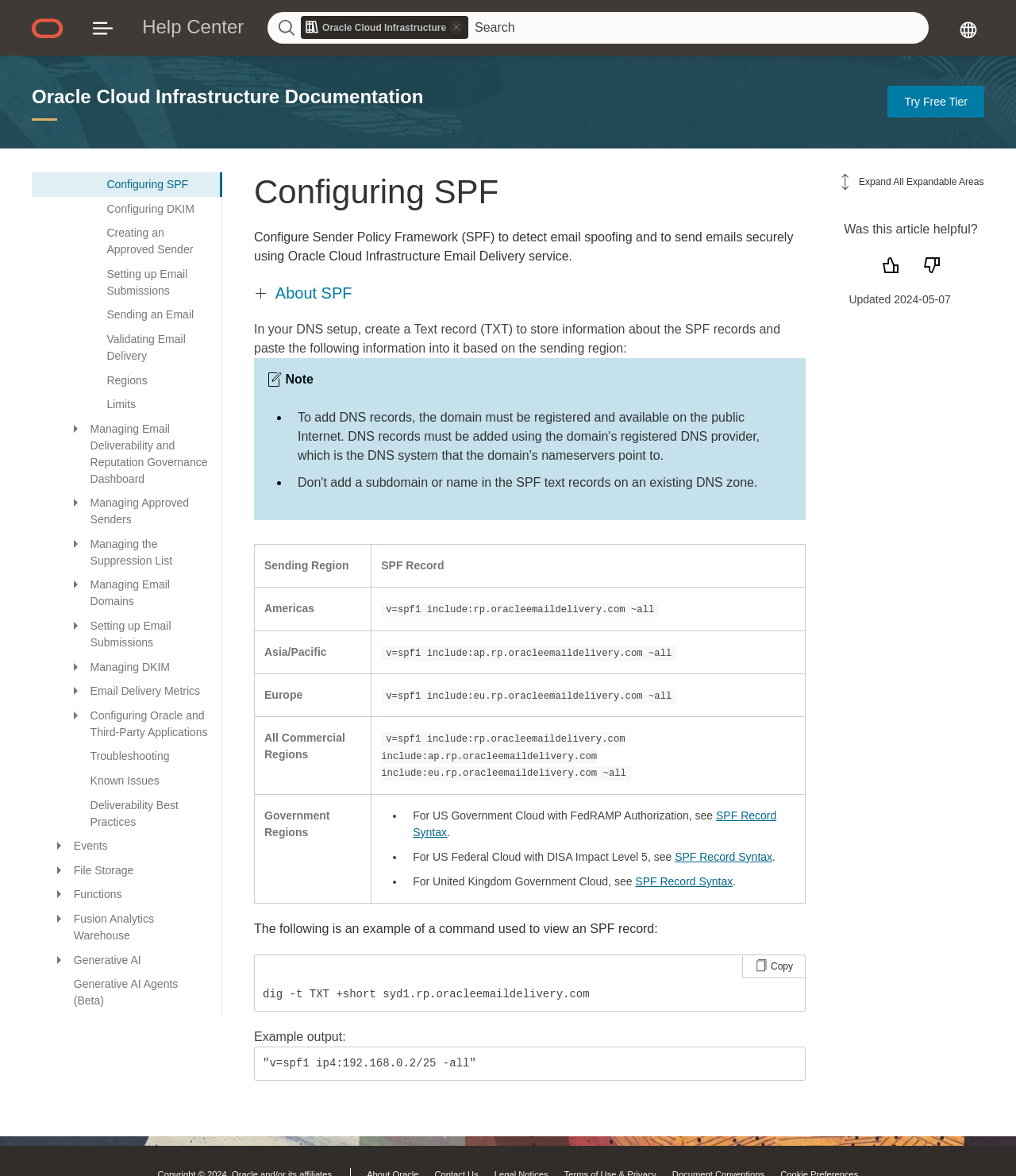Please find the bounding box coordinates of the clickable region needed to complete the following instruction: "Configure SPF". The bounding box coordinates must consist of four float numbers between 0 and 1, i.e., [left, top, right, bottom].

[0.031, 0.147, 0.219, 0.167]